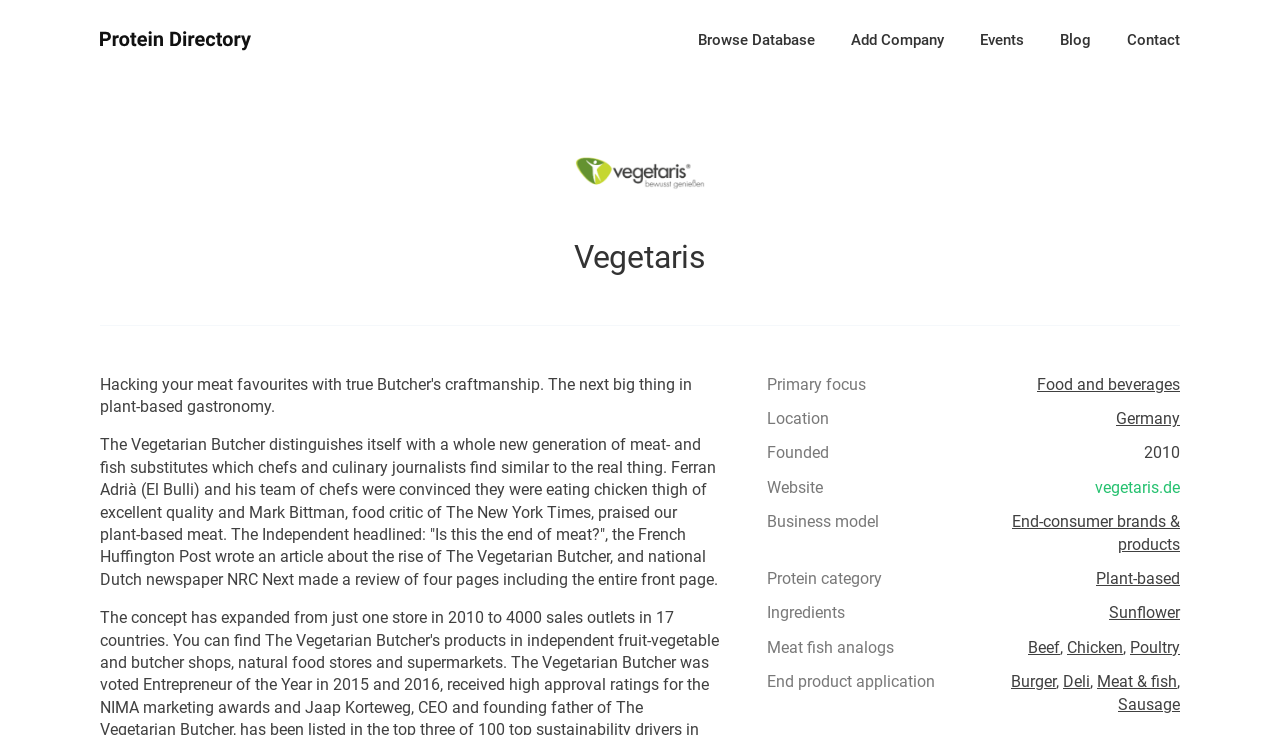Determine the bounding box coordinates for the clickable element required to fulfill the instruction: "Read the blog". Provide the coordinates as four float numbers between 0 and 1, i.e., [left, top, right, bottom].

[0.8, 0.024, 0.852, 0.086]